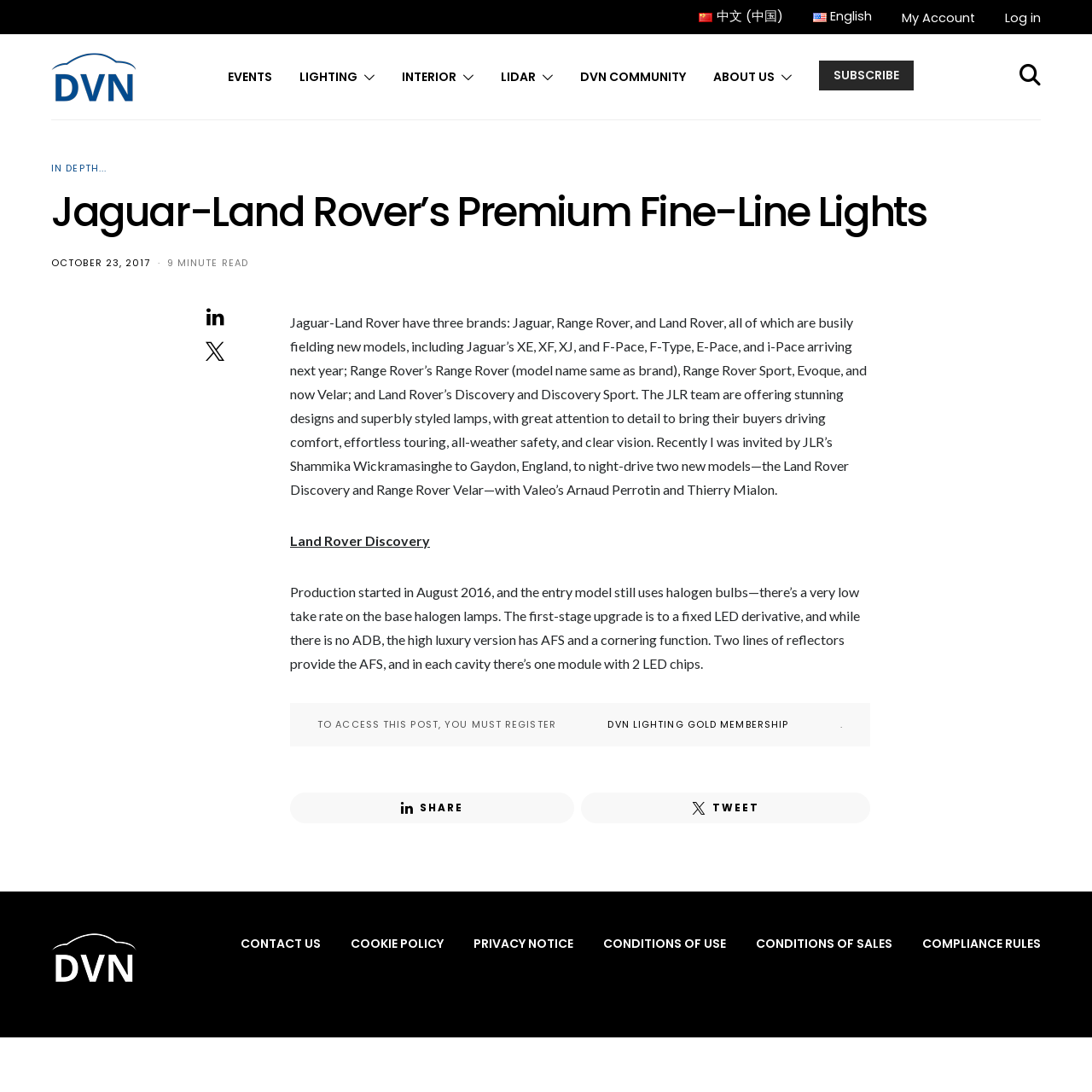Identify the bounding box coordinates for the region to click in order to carry out this instruction: "Subscribe to the newsletter". Provide the coordinates using four float numbers between 0 and 1, formatted as [left, top, right, bottom].

[0.75, 0.055, 0.837, 0.083]